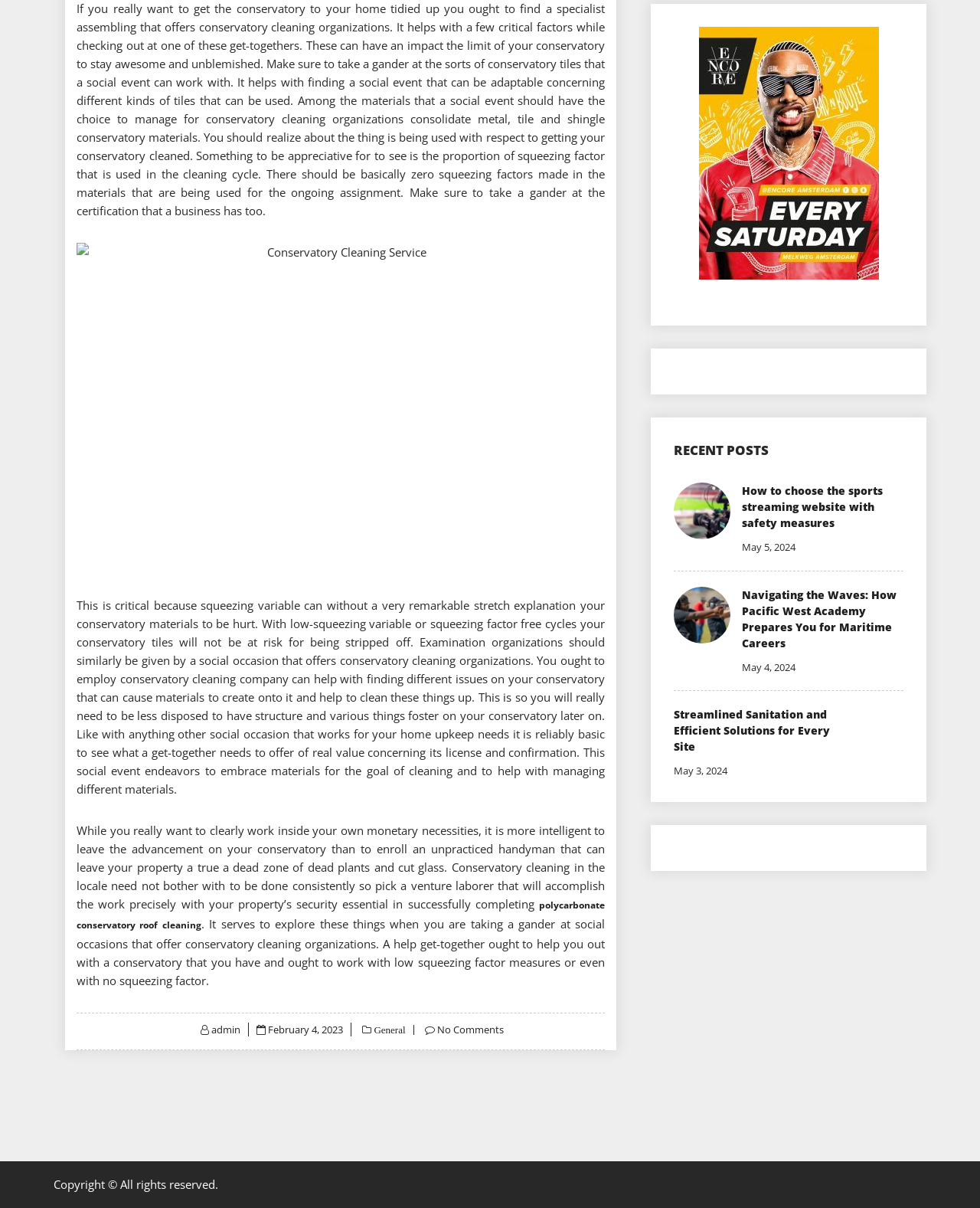Identify the bounding box coordinates for the UI element described as follows: "alt="Syngenta"". Ensure the coordinates are four float numbers between 0 and 1, formatted as [left, top, right, bottom].

None